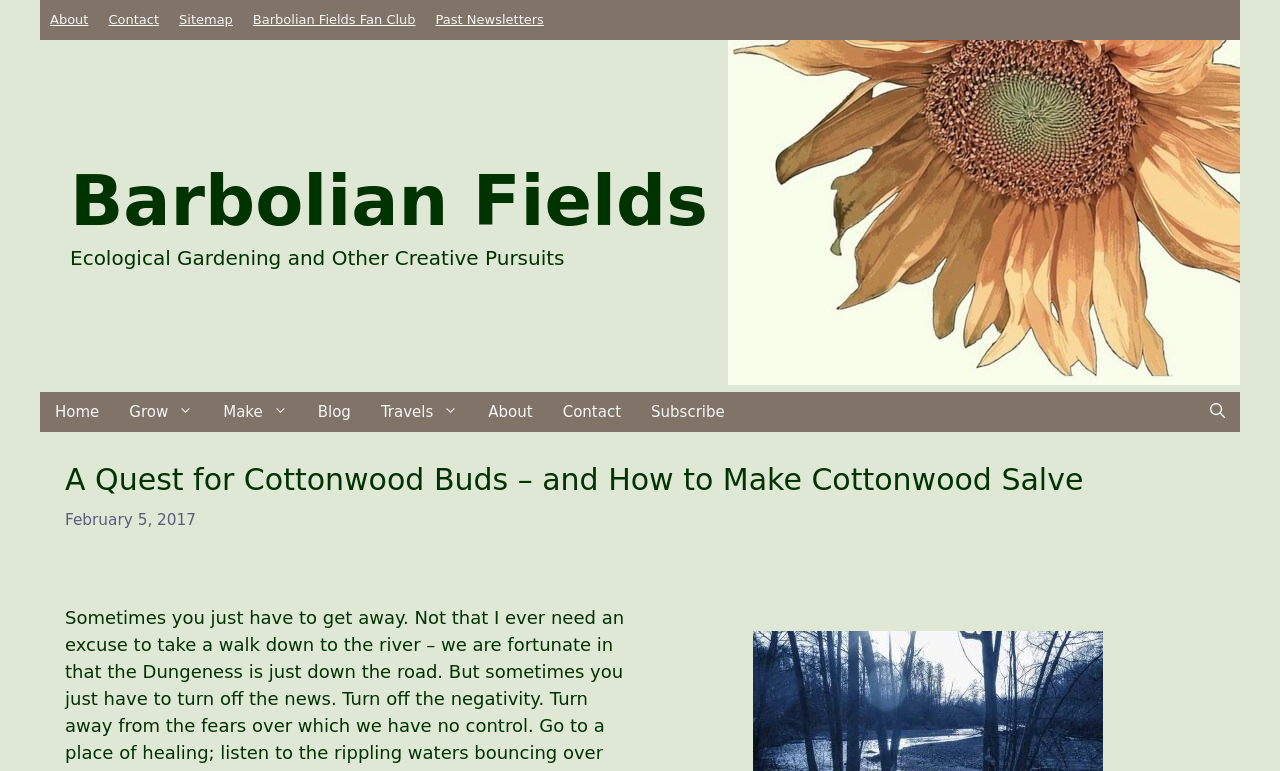What is the purpose of the 'Open Search Bar' link?
Please provide a detailed and comprehensive answer to the question.

I deduced the purpose of the 'Open Search Bar' link by its name and its location in the navigation section, which suggests that it is meant to facilitate searching the website.